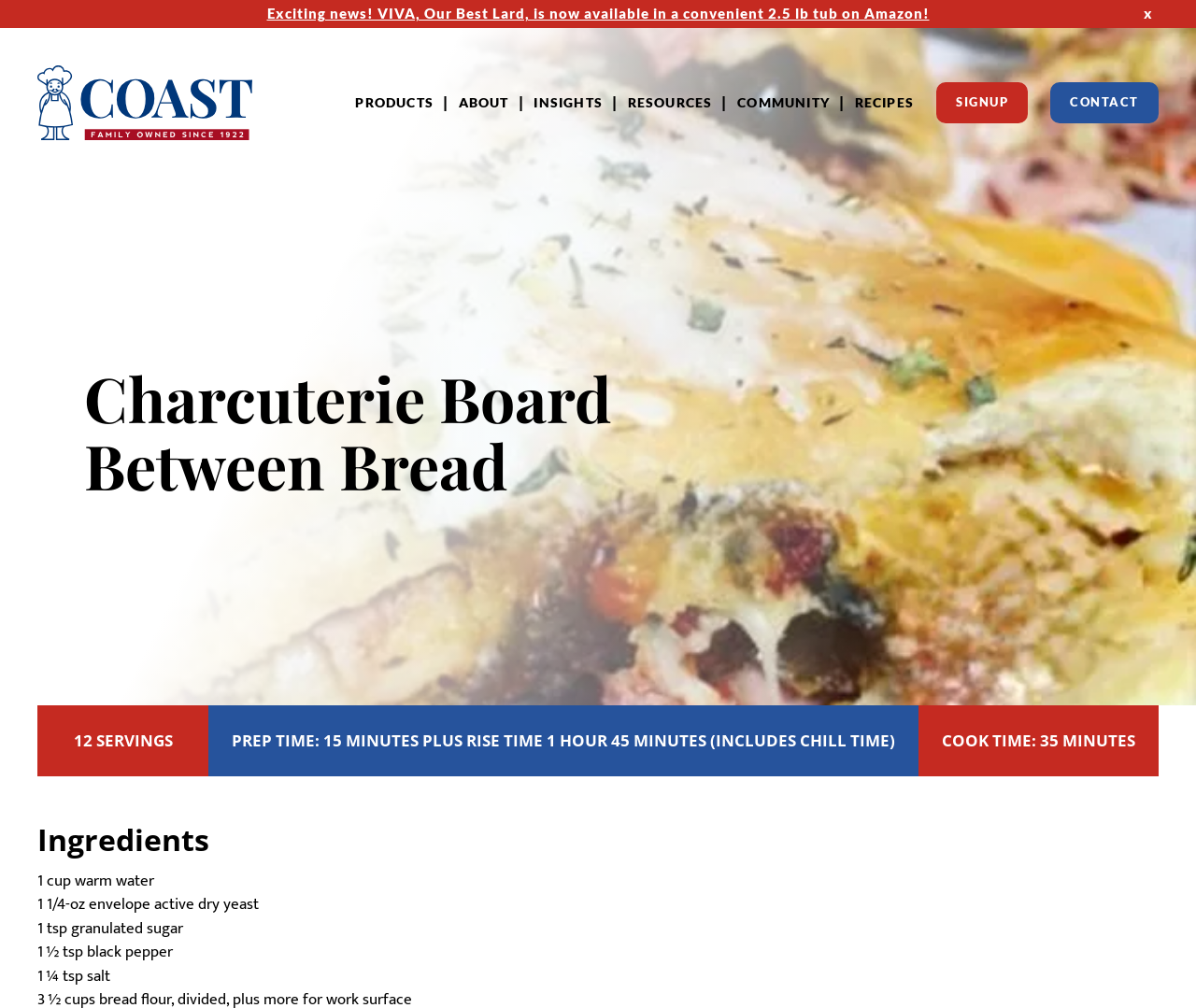Identify the bounding box coordinates of the region I need to click to complete this instruction: "Click the 'RECIPES' link".

[0.715, 0.028, 0.764, 0.176]